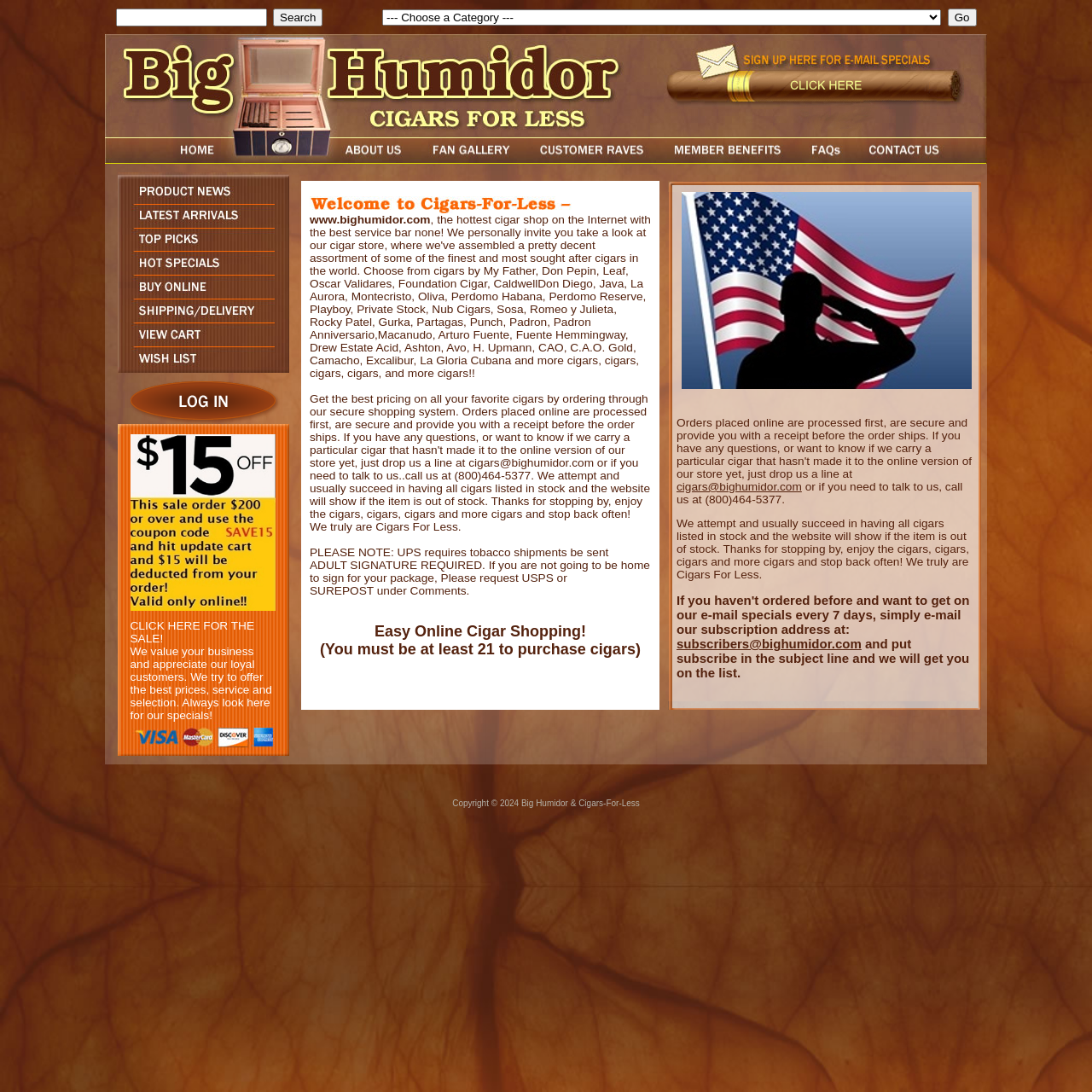What can you do on this website?
Utilize the information in the image to give a detailed answer to the question.

Based on the content of the webpage, it appears that users can purchase cigars online through this website, as it provides a secure shopping system and allows users to place orders online.